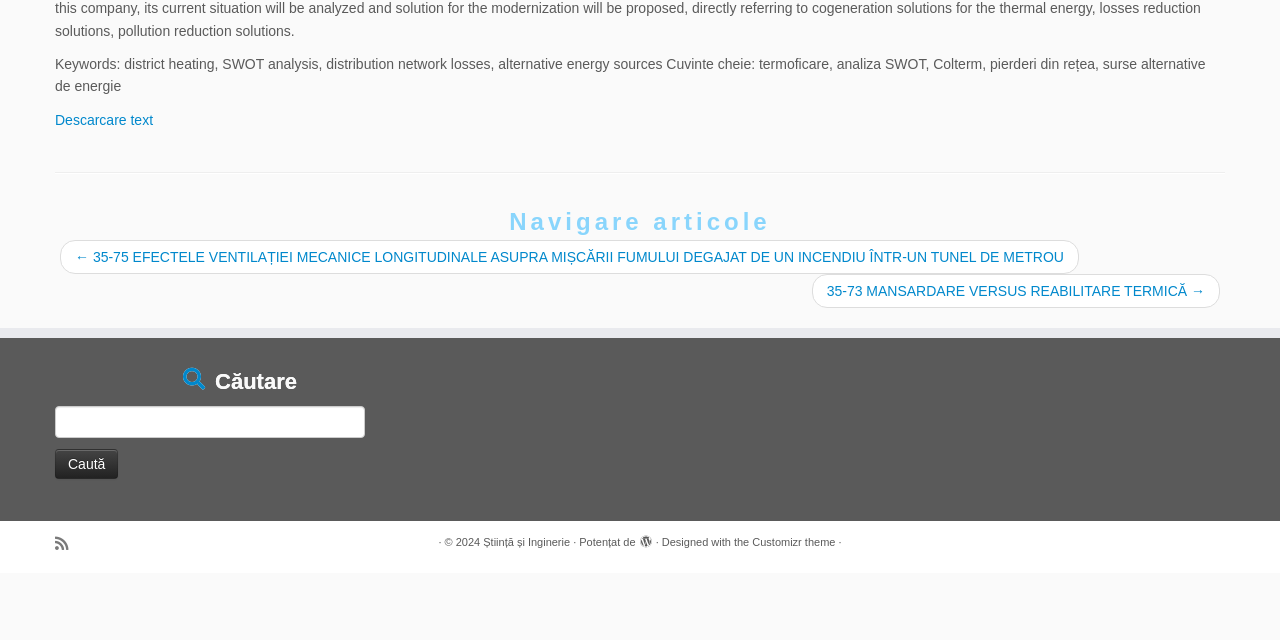Predict the bounding box for the UI component with the following description: "Kazi ni Kazi".

None